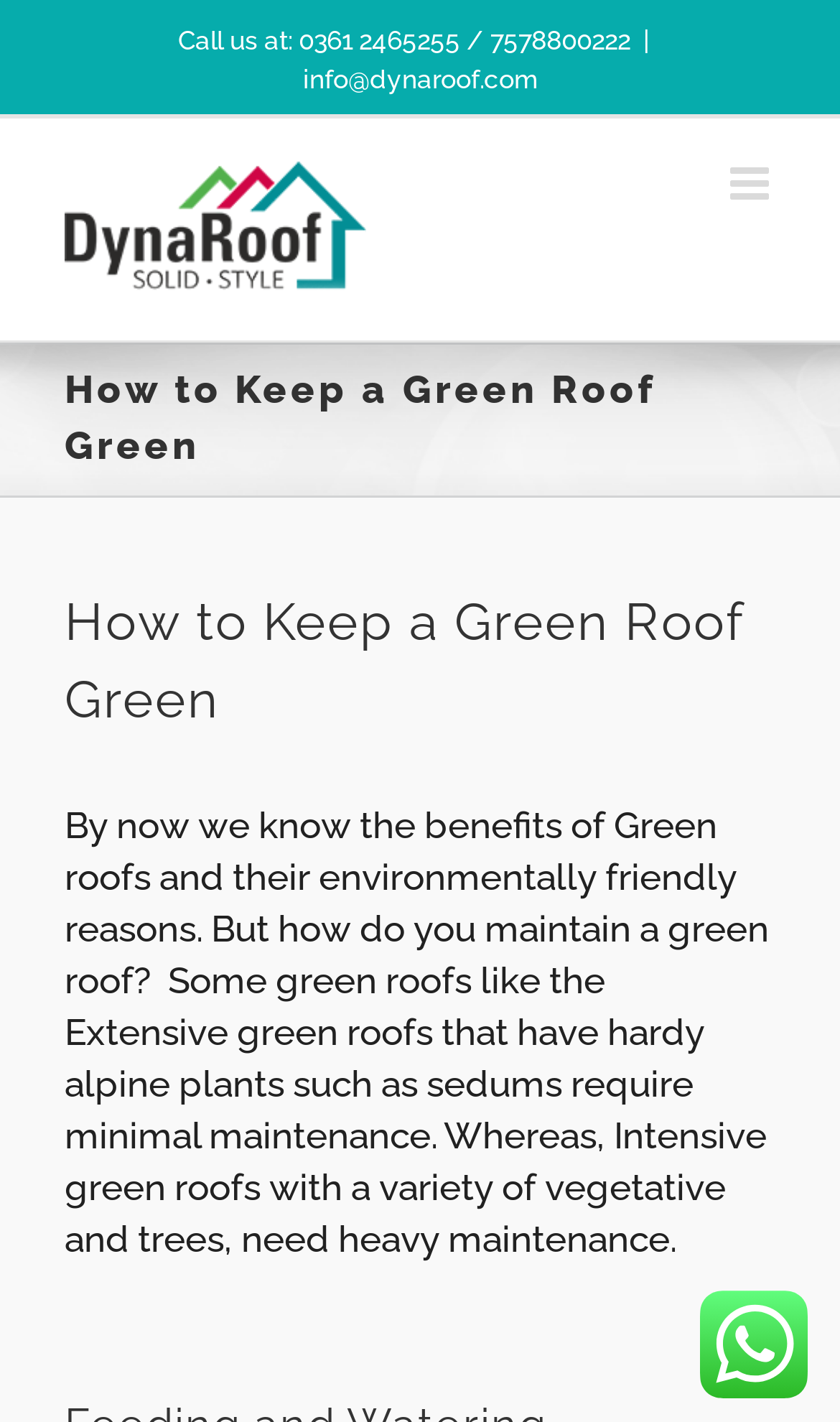What is the difference in maintenance requirements between Extensive and Intensive green roofs?
From the image, respond using a single word or phrase.

Extensive requires minimal, Intensive requires heavy